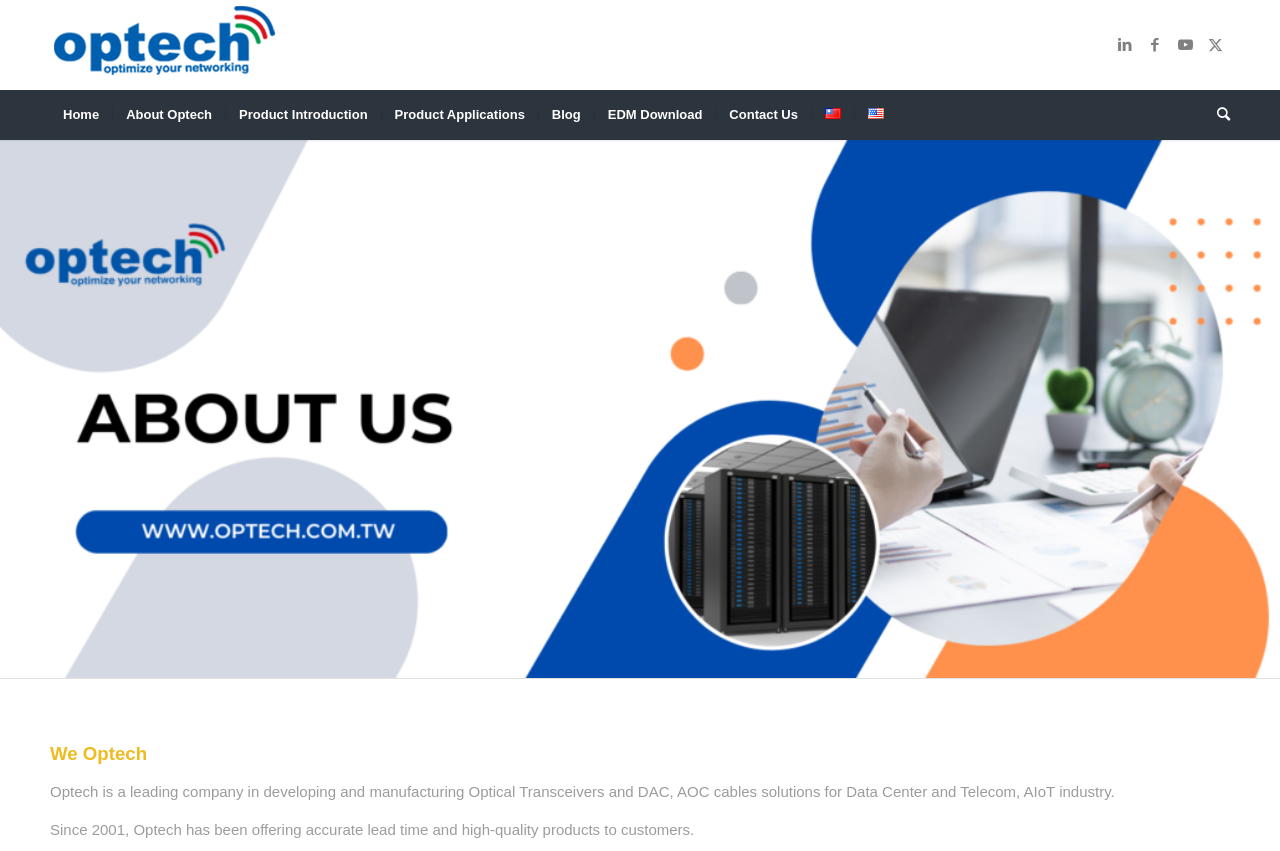Find the bounding box coordinates of the element to click in order to complete this instruction: "Go to Home page". The bounding box coordinates must be four float numbers between 0 and 1, denoted as [left, top, right, bottom].

[0.039, 0.106, 0.088, 0.165]